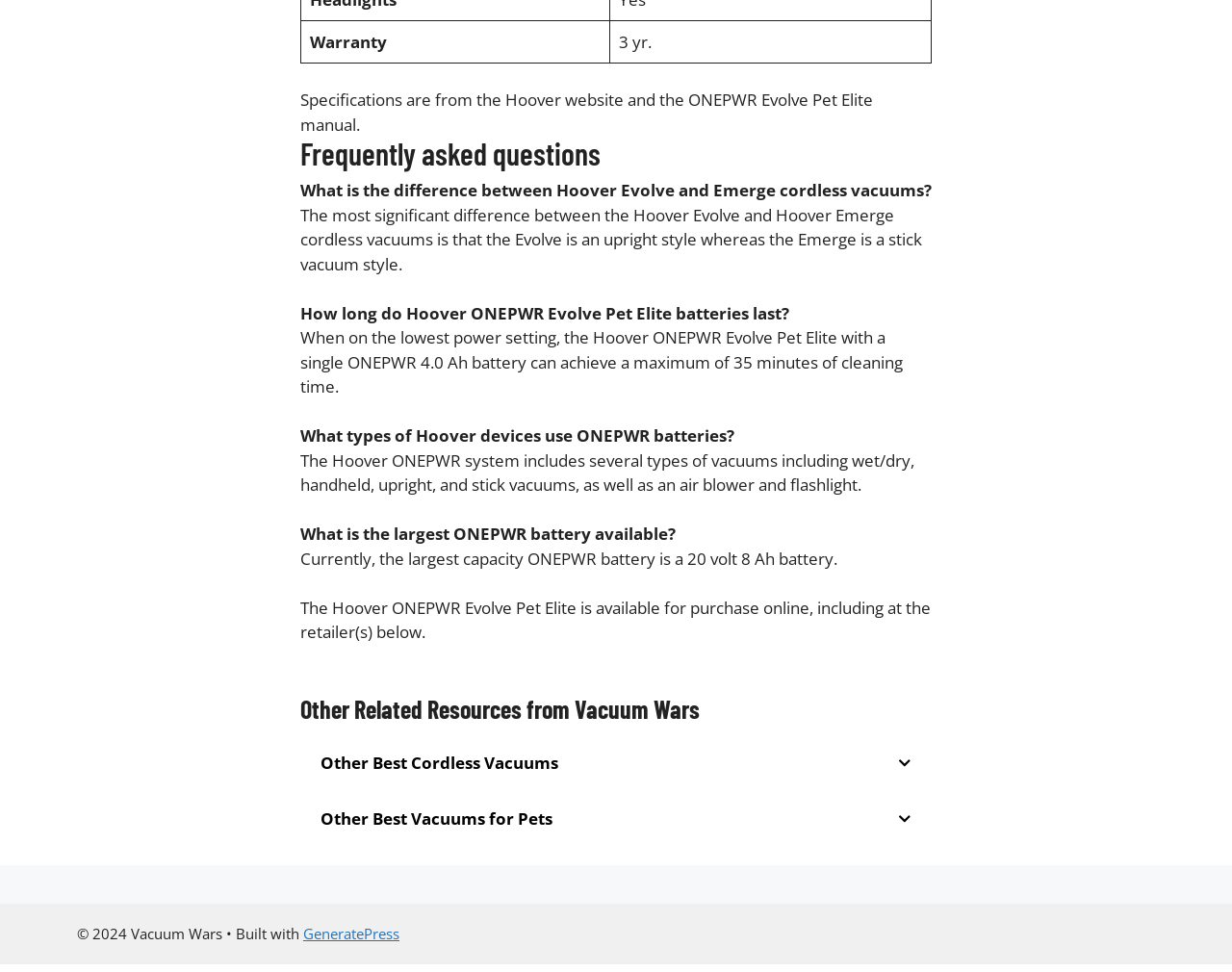Reply to the question below using a single word or brief phrase:
How long does the Hoover ONEPWR Evolve Pet Elite battery last on the lowest power setting?

35 minutes